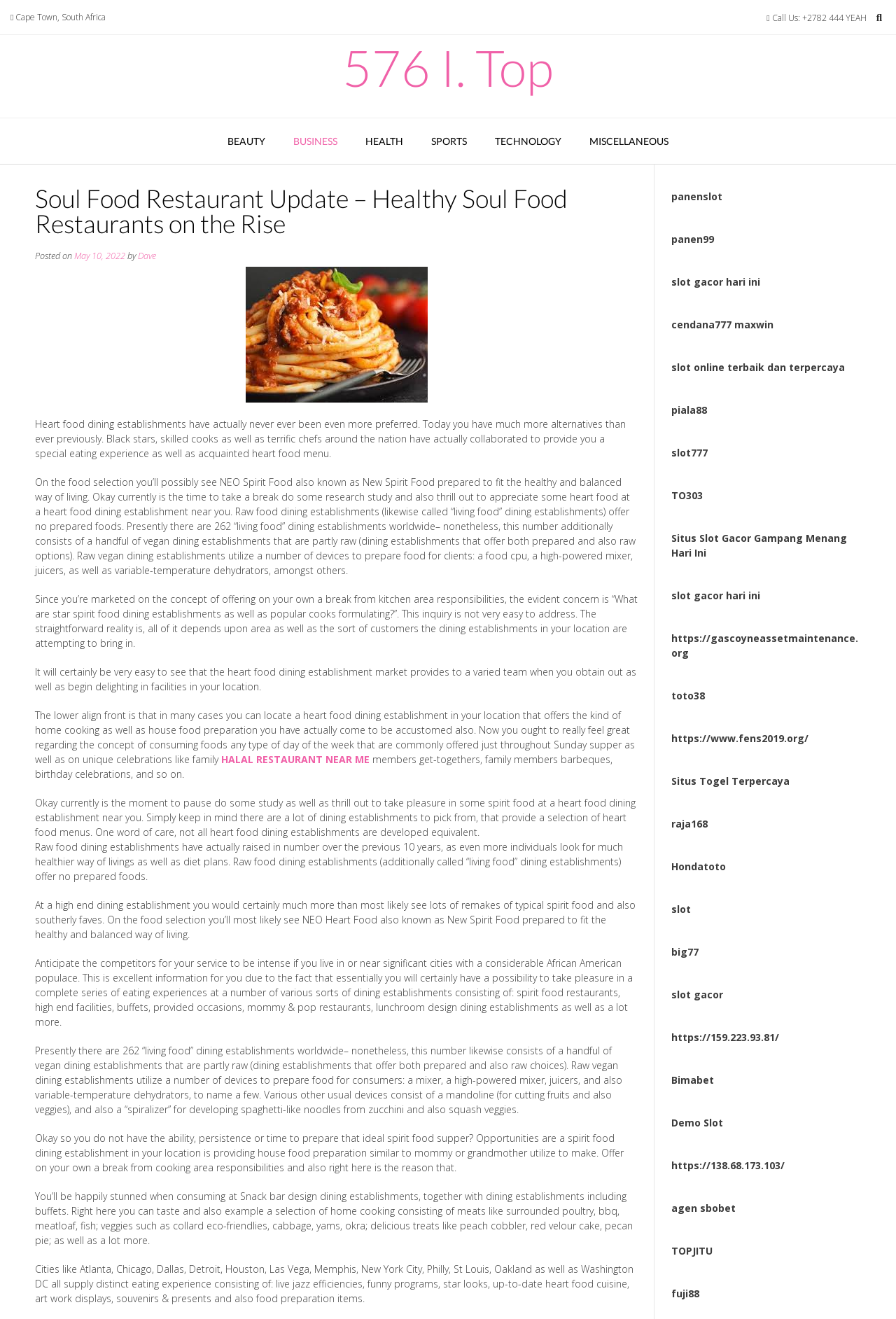Find the bounding box coordinates of the clickable area that will achieve the following instruction: "Explore panenslot".

[0.749, 0.144, 0.806, 0.154]